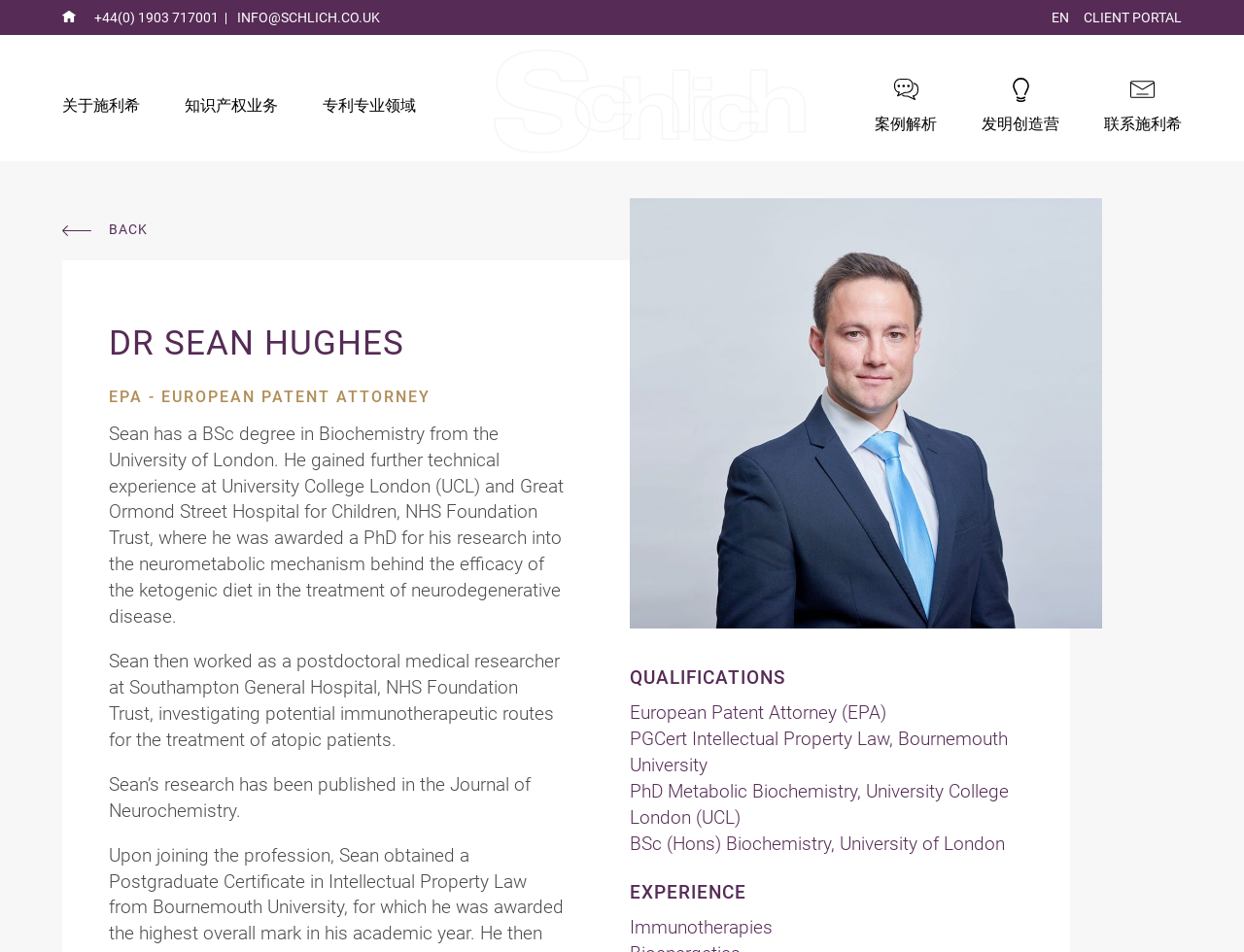Generate a thorough caption that explains the contents of the webpage.

This webpage is about Dr. Sean Hughes, a European Patent Attorney. At the top left corner, there is a link to "Schlich Ltd" accompanied by an image with the same name. Next to it, there is a phone number "+44(0) 1903 717001" and an email address "INFO@SCHLICH.CO.UK". On the top right corner, there are three links: "EN", "CLIENT PORTAL", and a Chinese link "关于施利希".

Below the top section, there are several links to different pages, including "知识产权业务", "专利专业领域", "案例解析", "发明创造营", and "联系施利希". These links are arranged horizontally across the page.

In the middle section, there is a large image of Dr. Sean Hughes, with a heading "DR SEAN HUGHES" and a subheading "EPA - EUROPEAN PATENT ATTORNEY" above it. Below the image, there is a brief biography of Dr. Hughes, describing his education and work experience in biochemistry and medical research.

Further down, there are two sections: "QUALIFICATIONS" and "EXPERIENCE". The "QUALIFICATIONS" section lists Dr. Hughes' educational background, including his BSc degree, PhD, and PGCert. The "EXPERIENCE" section mentions his research experience in immunotherapies.

At the bottom left corner, there is a link to "BACK" accompanied by an image of a Schlich Attorney.